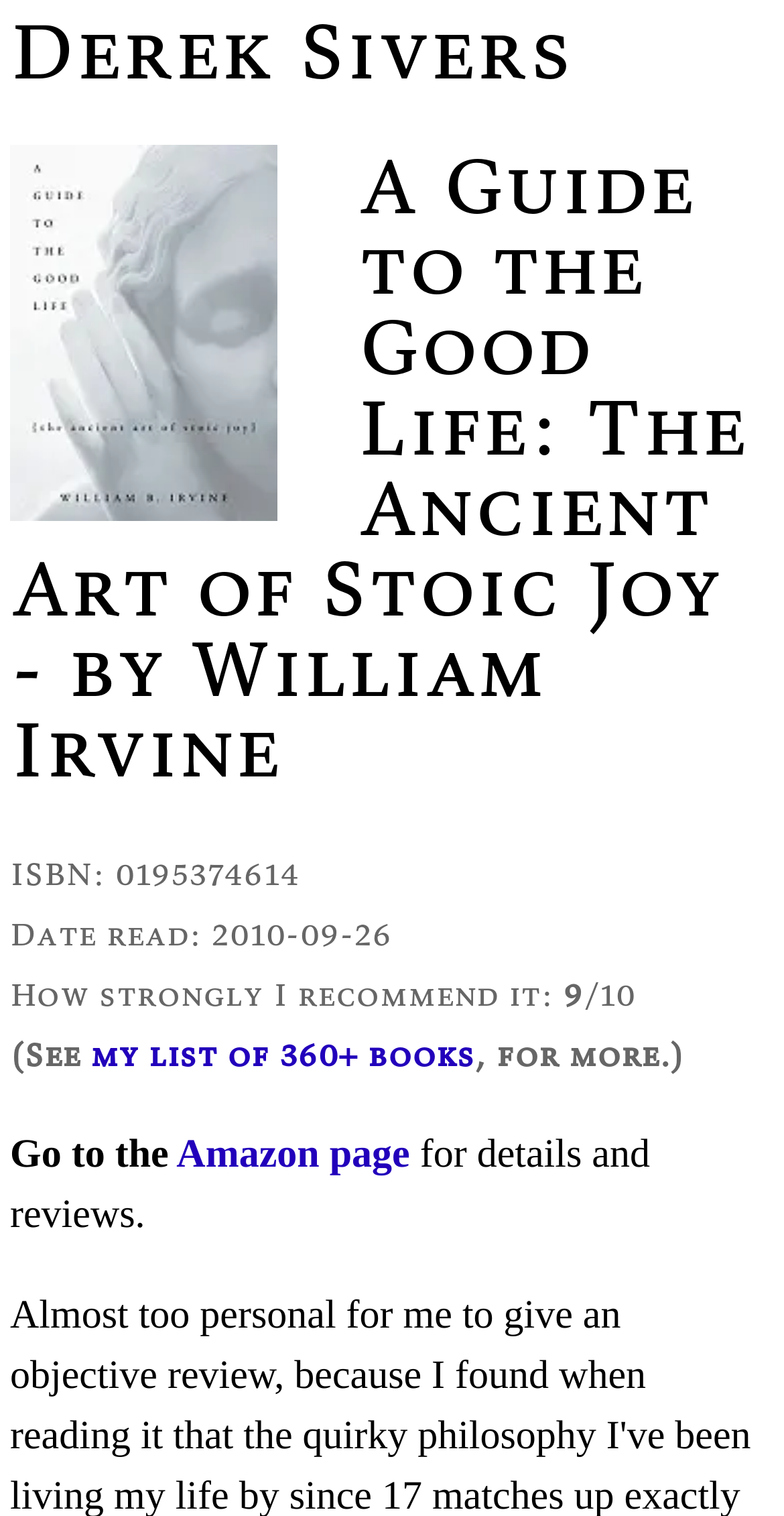Please answer the following question using a single word or phrase: 
How strongly is the book recommended?

/10